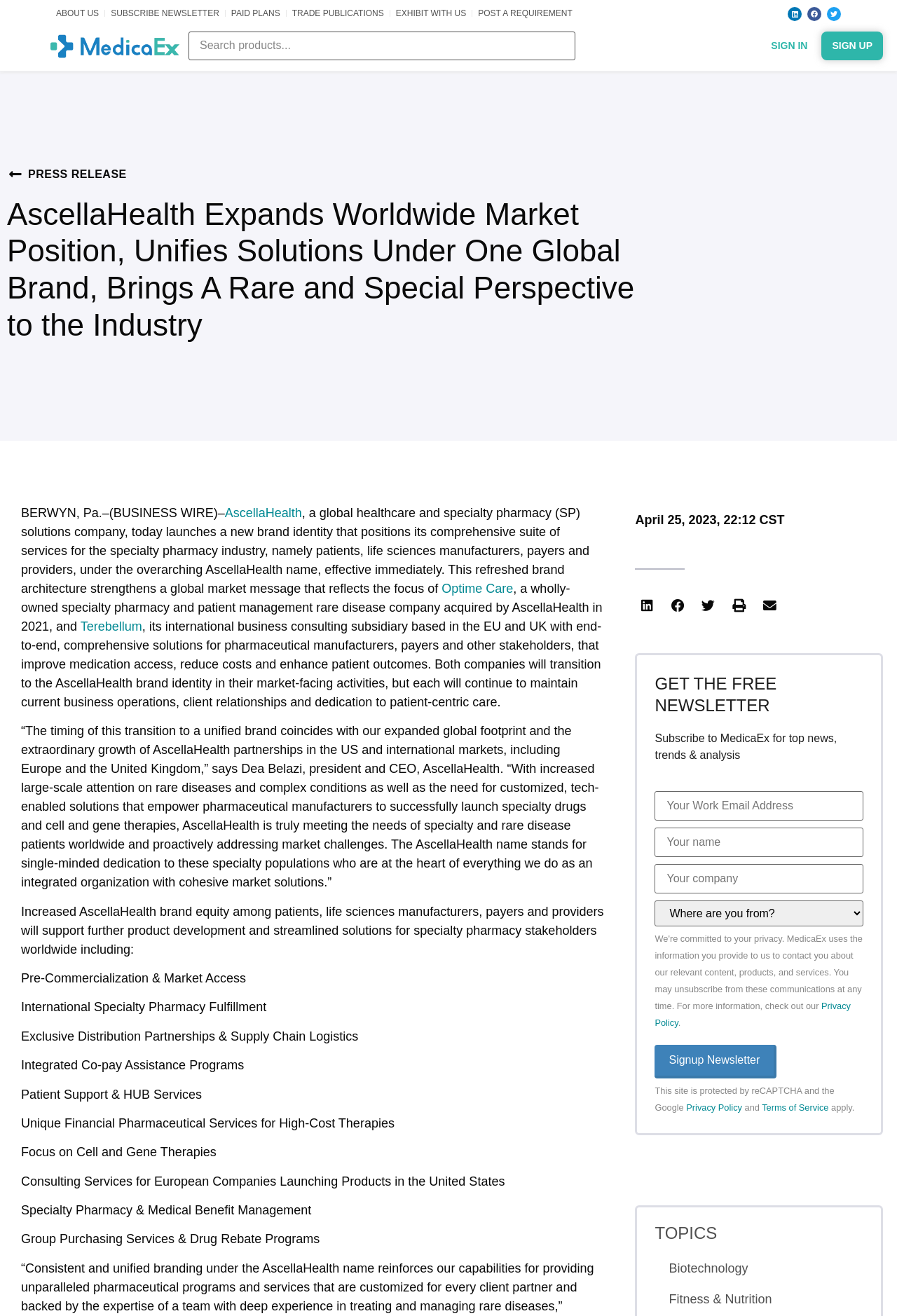Can you identify the bounding box coordinates of the clickable region needed to carry out this instruction: 'Subscribe to the newsletter'? The coordinates should be four float numbers within the range of 0 to 1, stated as [left, top, right, bottom].

[0.73, 0.794, 0.866, 0.819]